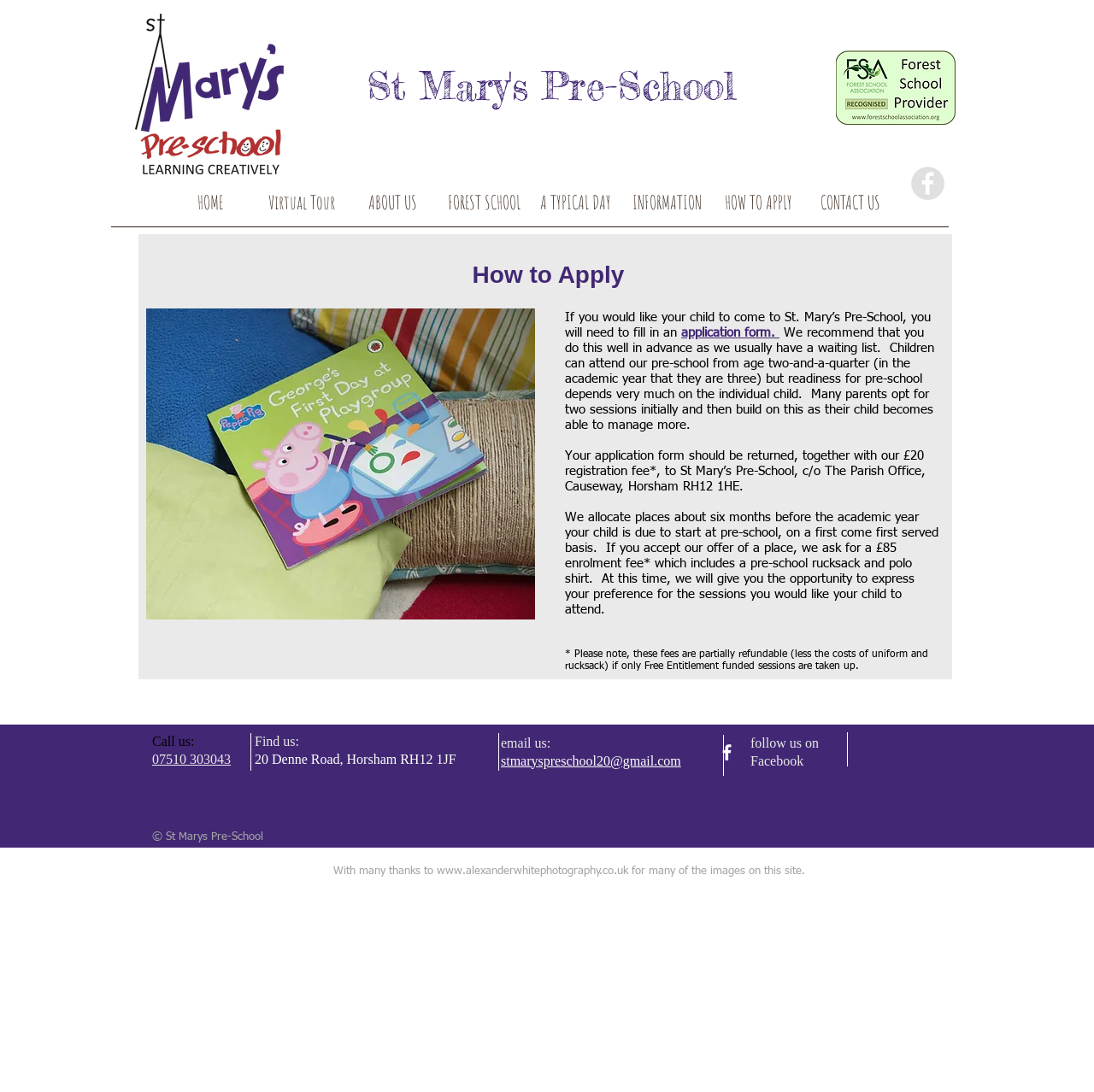What is the enrolment fee for St Mary's Pre-School?
Relying on the image, give a concise answer in one word or a brief phrase.

£85